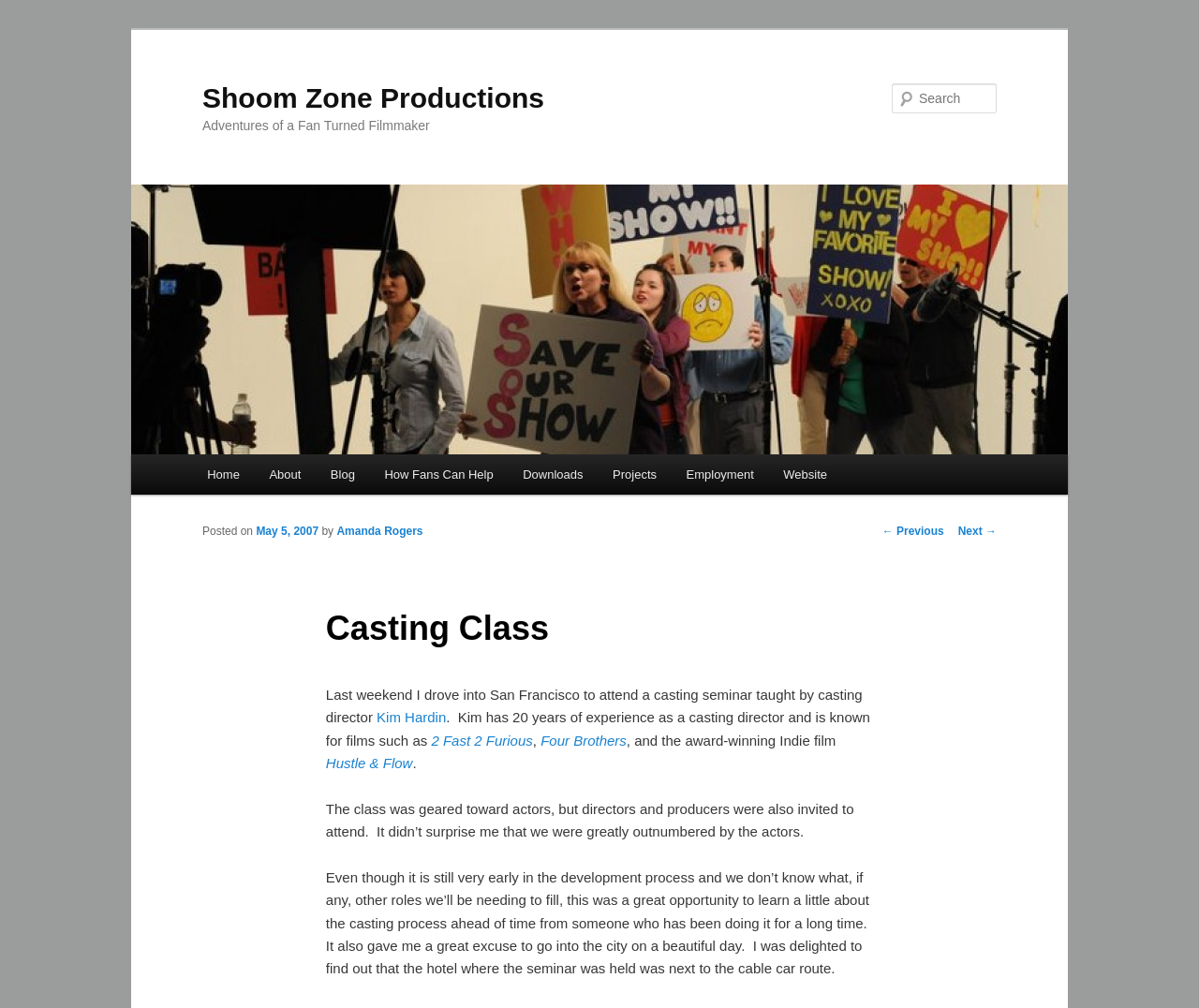Please specify the bounding box coordinates of the clickable region necessary for completing the following instruction: "Read the previous post". The coordinates must consist of four float numbers between 0 and 1, i.e., [left, top, right, bottom].

[0.736, 0.52, 0.787, 0.533]